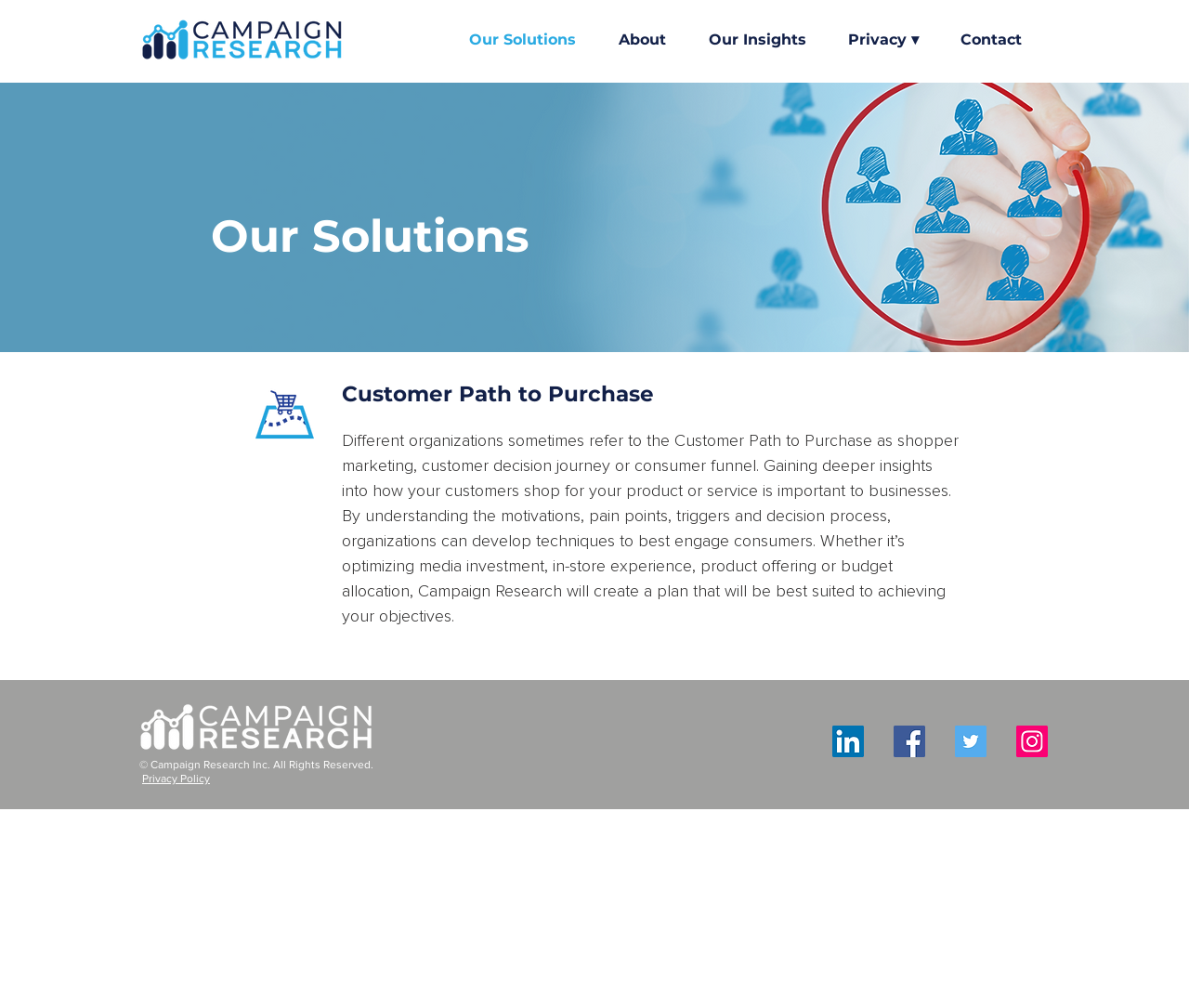Bounding box coordinates should be provided in the format (top-left x, top-left y, bottom-right x, bottom-right y) with all values between 0 and 1. Identify the bounding box for this UI element: aria-label="LinkedIn Social Icon"

[0.7, 0.72, 0.727, 0.751]